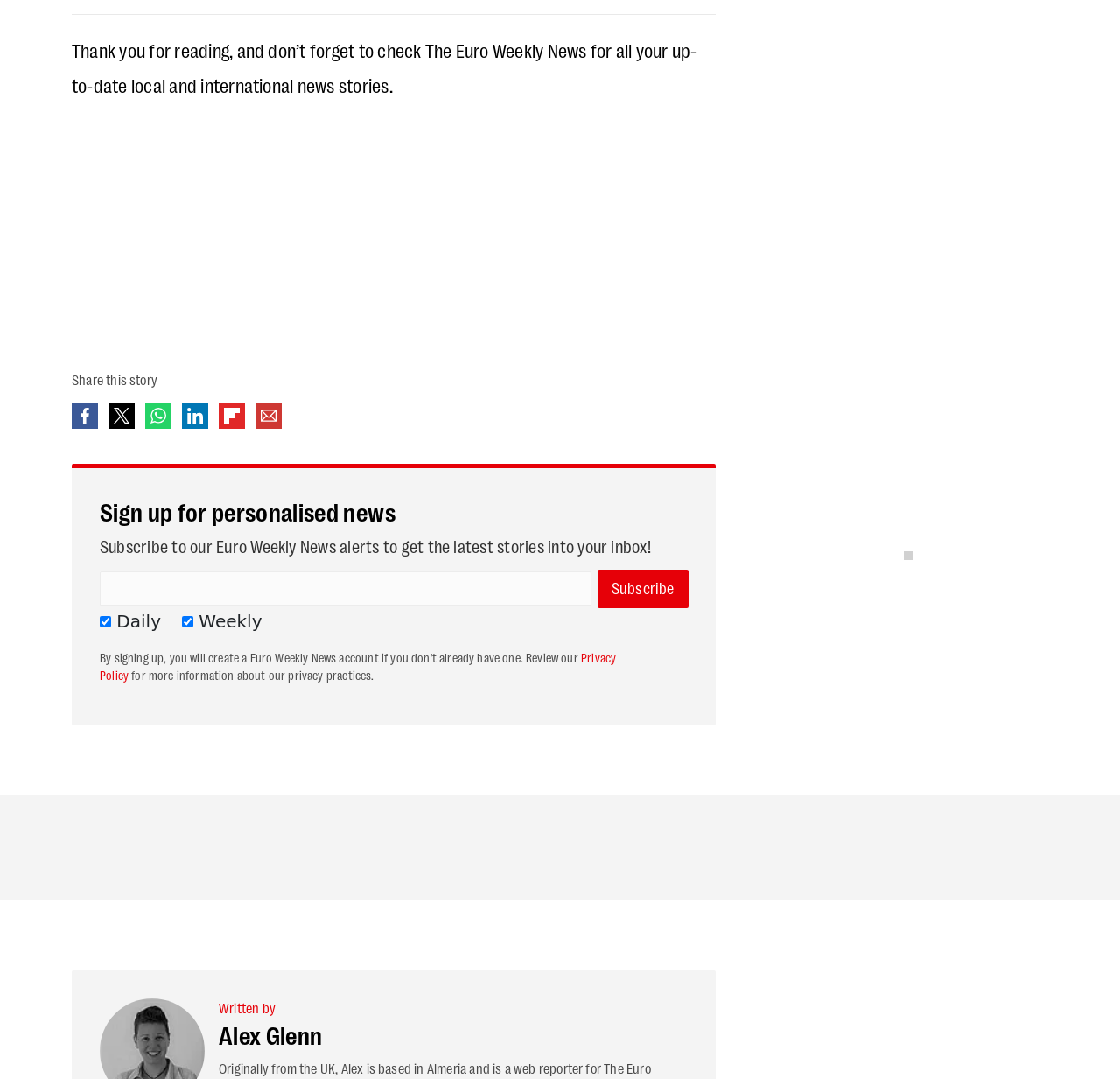What is the purpose of the 'Subscribe' button?
Using the image, elaborate on the answer with as much detail as possible.

The 'Subscribe' button is located below the textbox and checkboxes for news alert frequency. It is likely that clicking this button will subscribe you to the Euro Weekly News alerts, based on the input provided in the textbox and checkboxes.